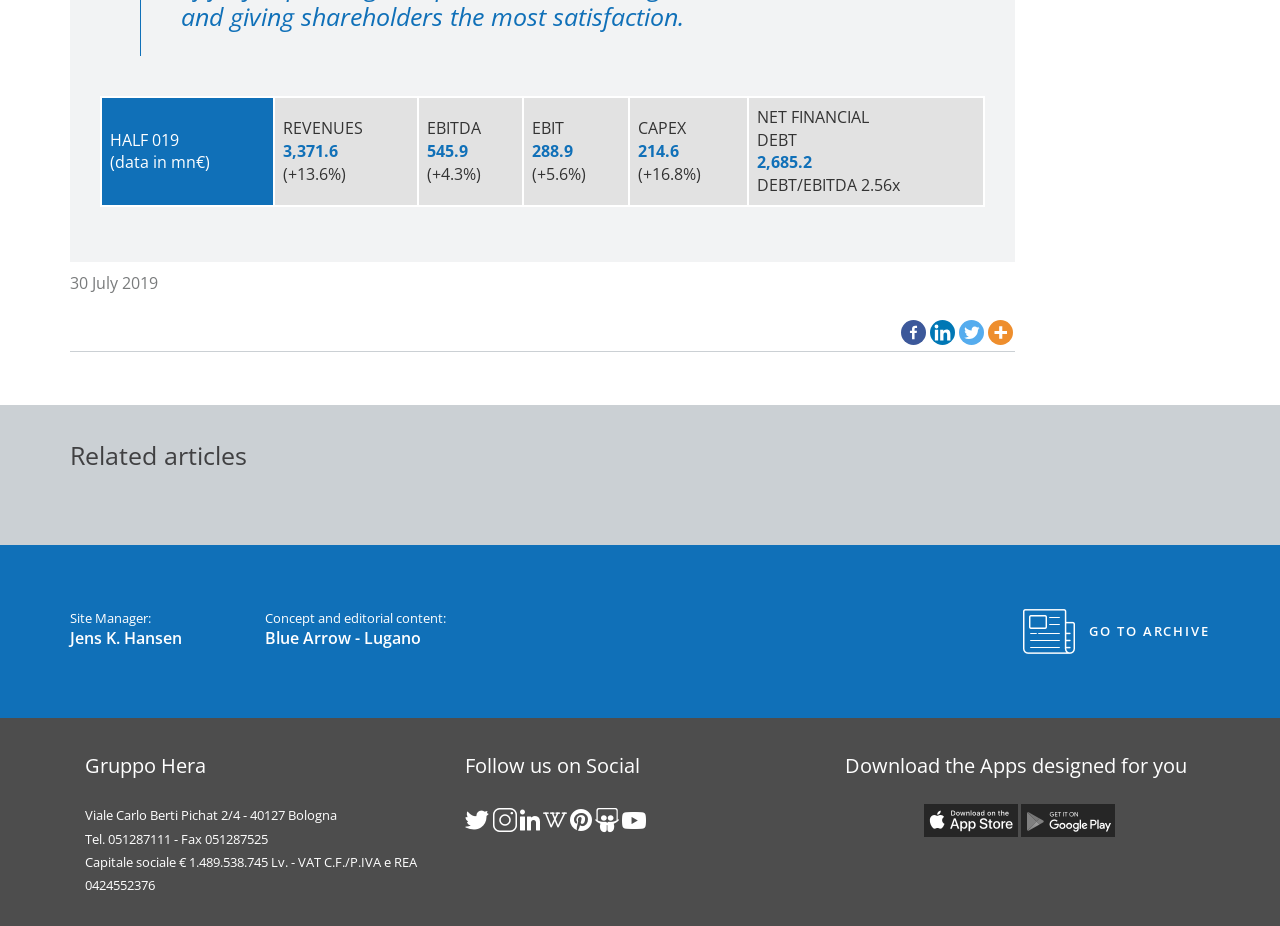What is the title of the section above the social media links?
Use the information from the image to give a detailed answer to the question.

I found the title 'Follow us on Social' above the social media links in the footer section, which is likely to be an invitation to follow the company's social media accounts.